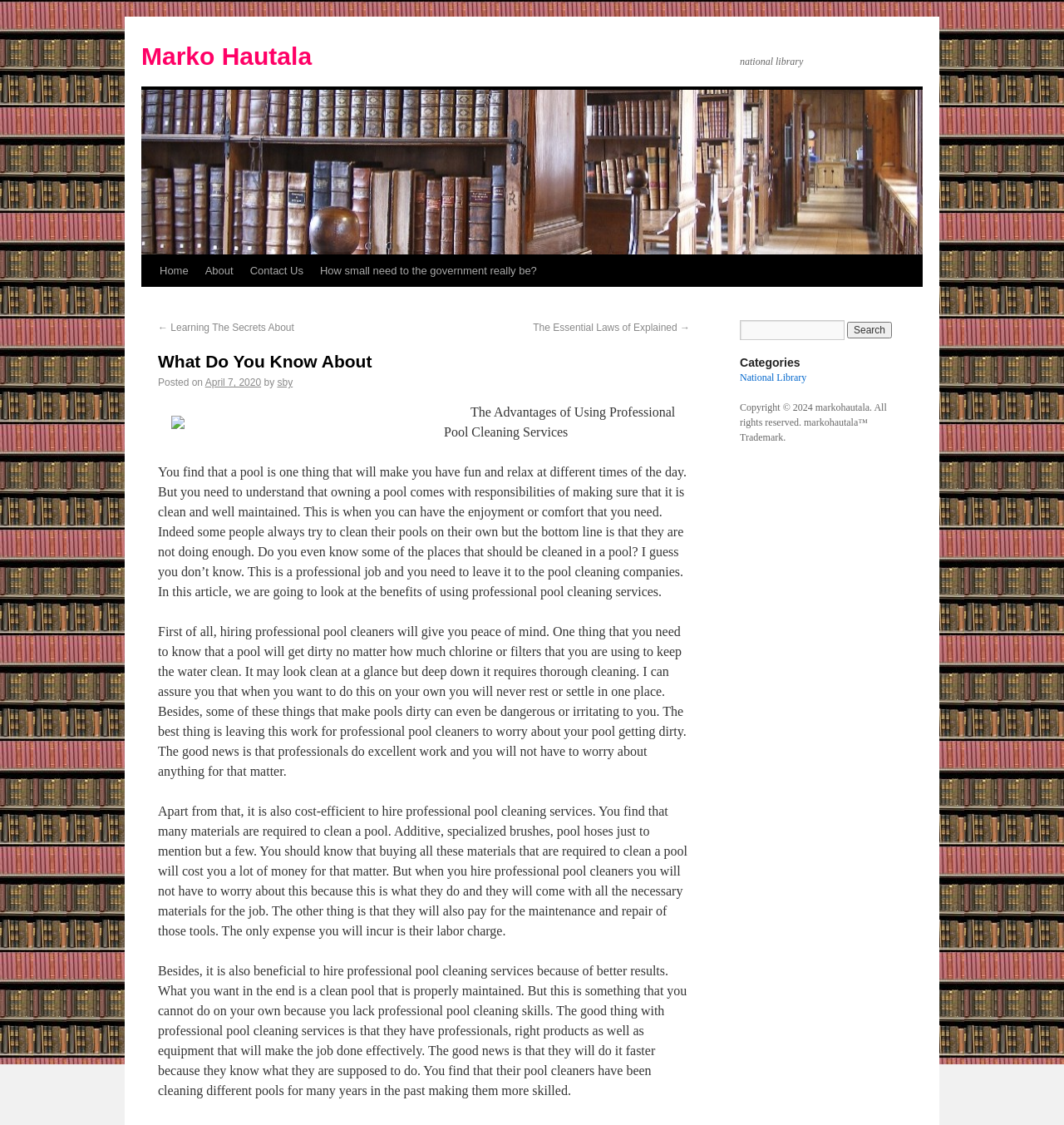Determine the primary headline of the webpage.

What Do You Know About